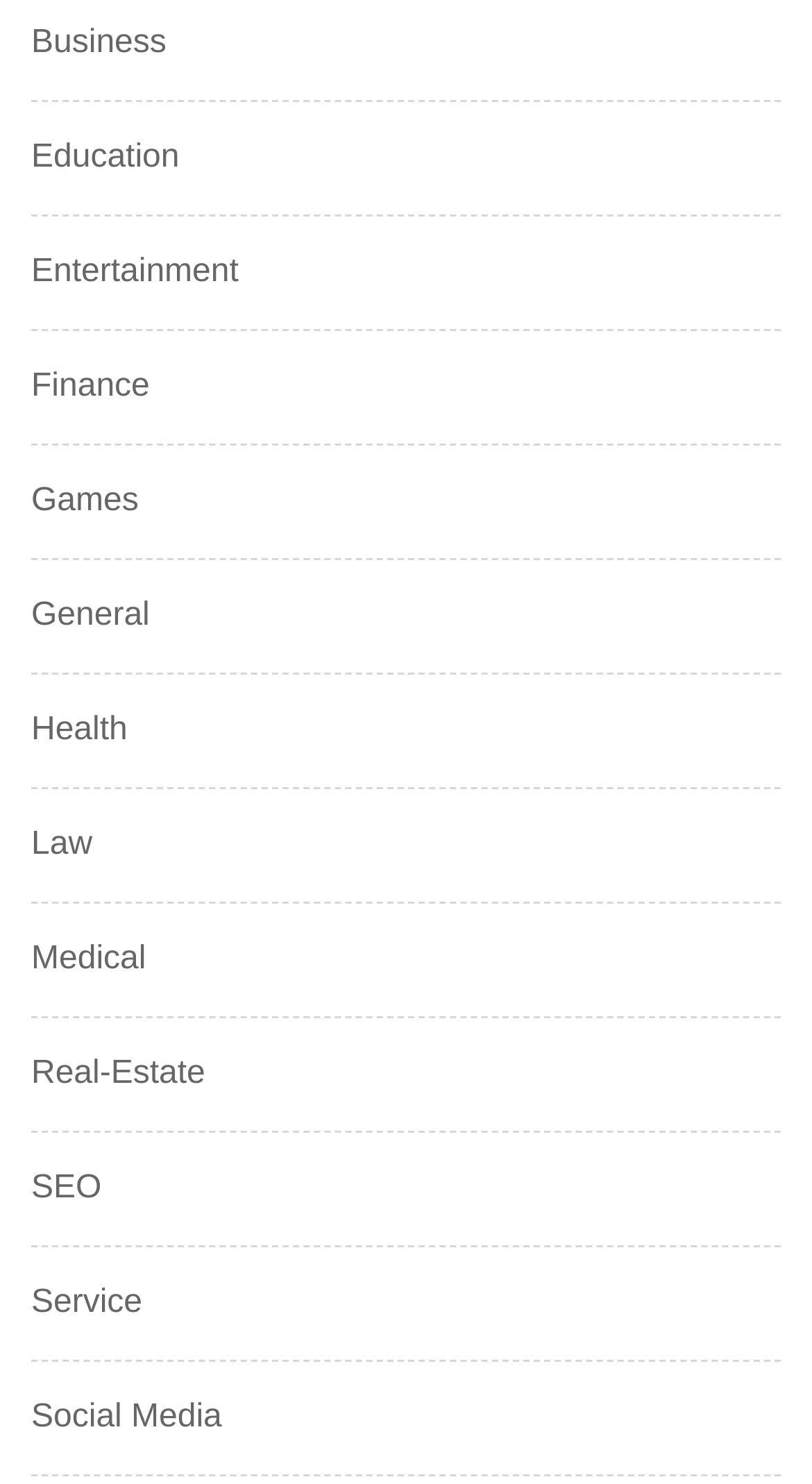Determine the bounding box coordinates of the clickable element necessary to fulfill the instruction: "Go to Health". Provide the coordinates as four float numbers within the 0 to 1 range, i.e., [left, top, right, bottom].

[0.038, 0.475, 0.157, 0.509]